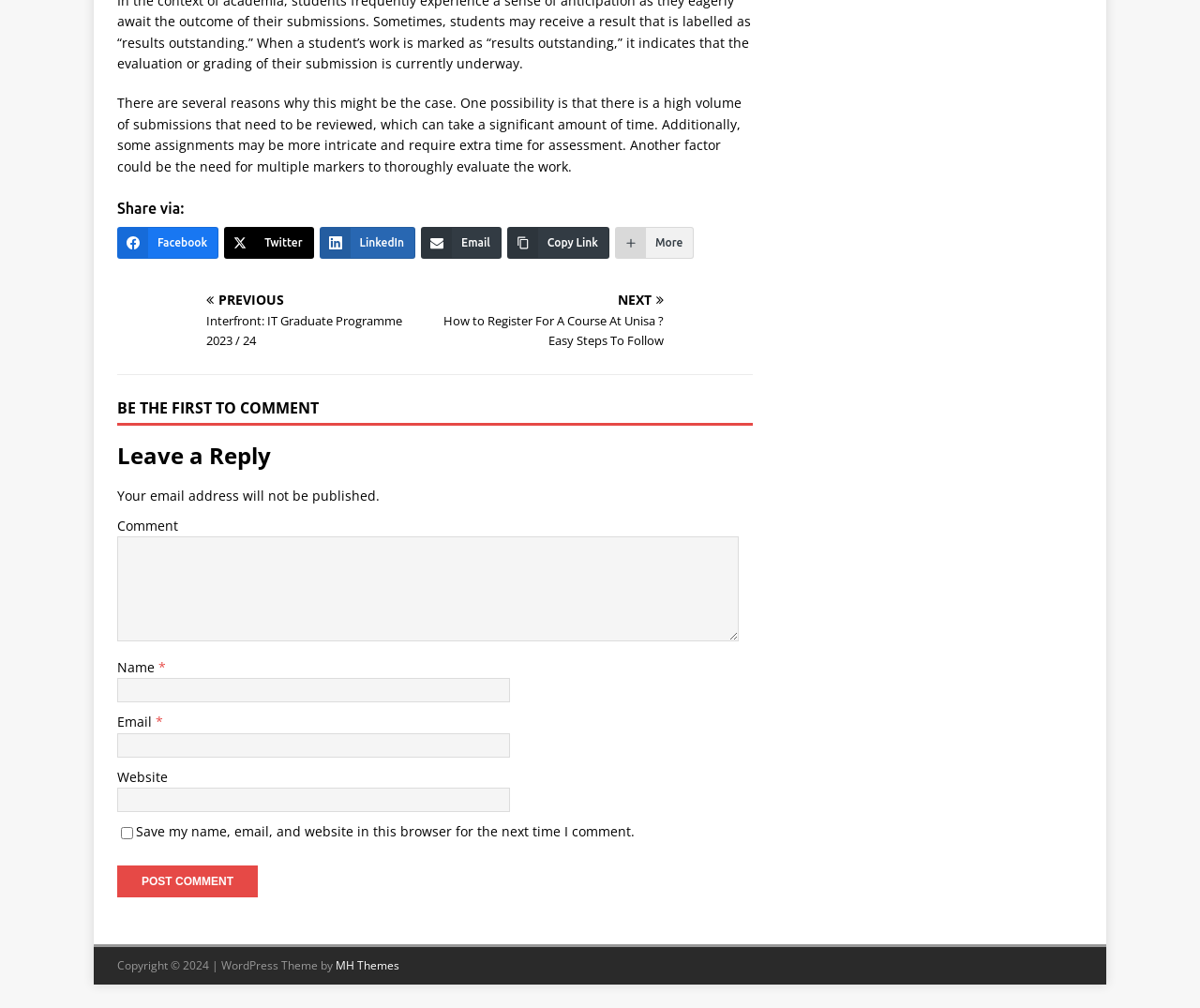Respond with a single word or short phrase to the following question: 
What is the last element on the webpage?

MH Themes